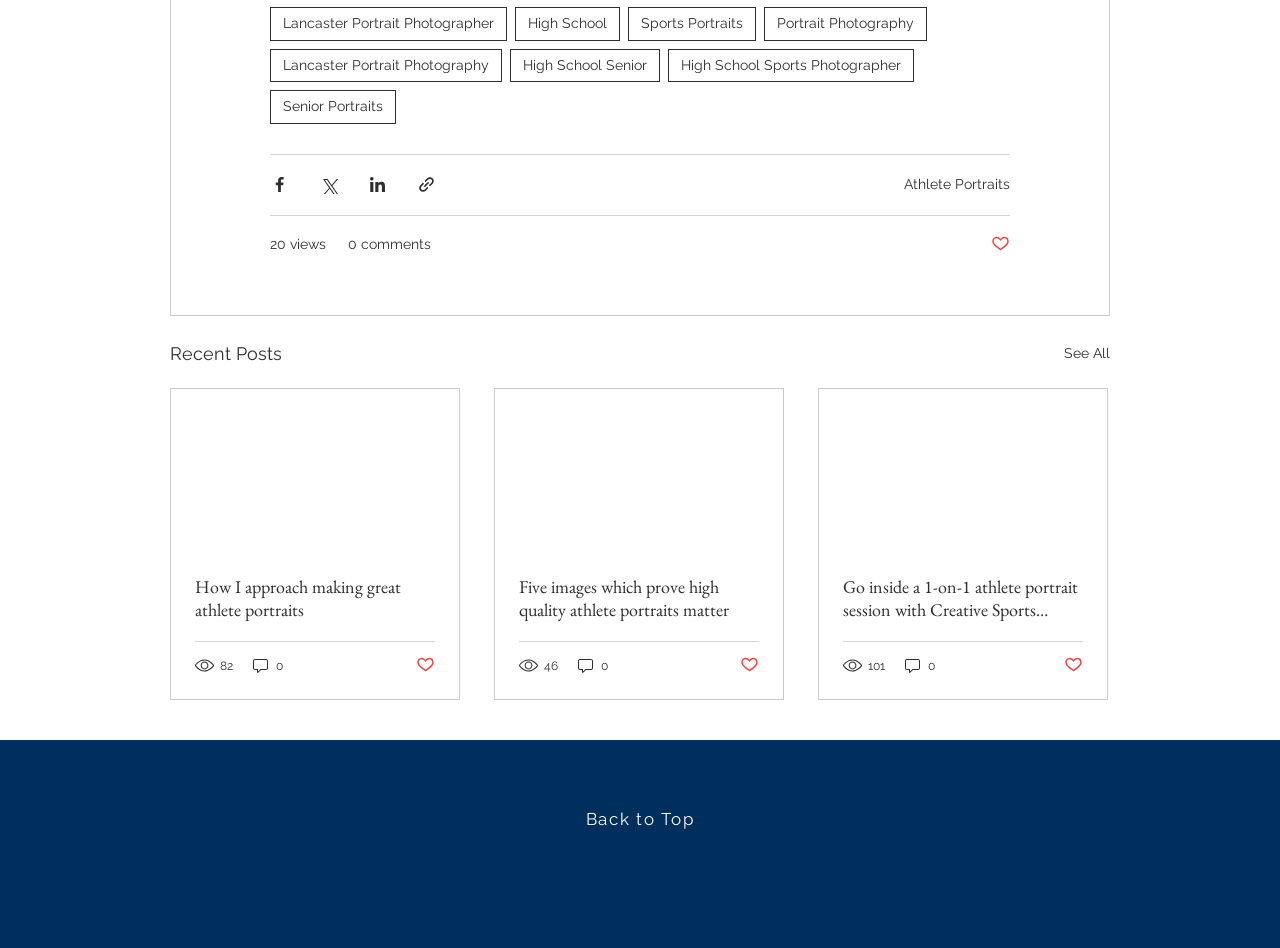Identify the bounding box coordinates of the section that should be clicked to achieve the task described: "View the 'Recent Posts'".

[0.133, 0.357, 0.22, 0.388]